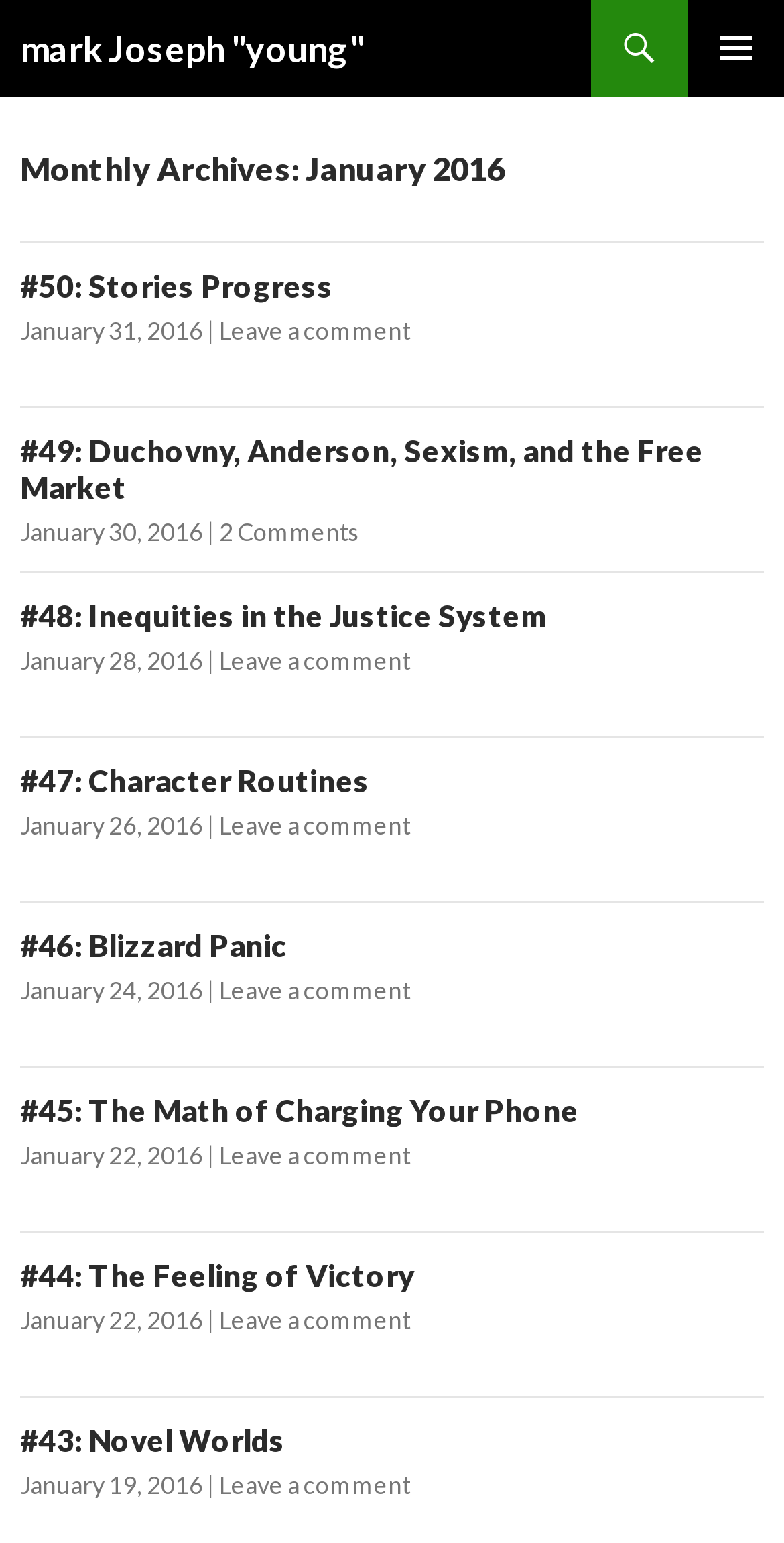Identify the bounding box for the UI element specified in this description: "#44: The Feeling of Victory". The coordinates must be four float numbers between 0 and 1, formatted as [left, top, right, bottom].

[0.026, 0.815, 0.528, 0.838]